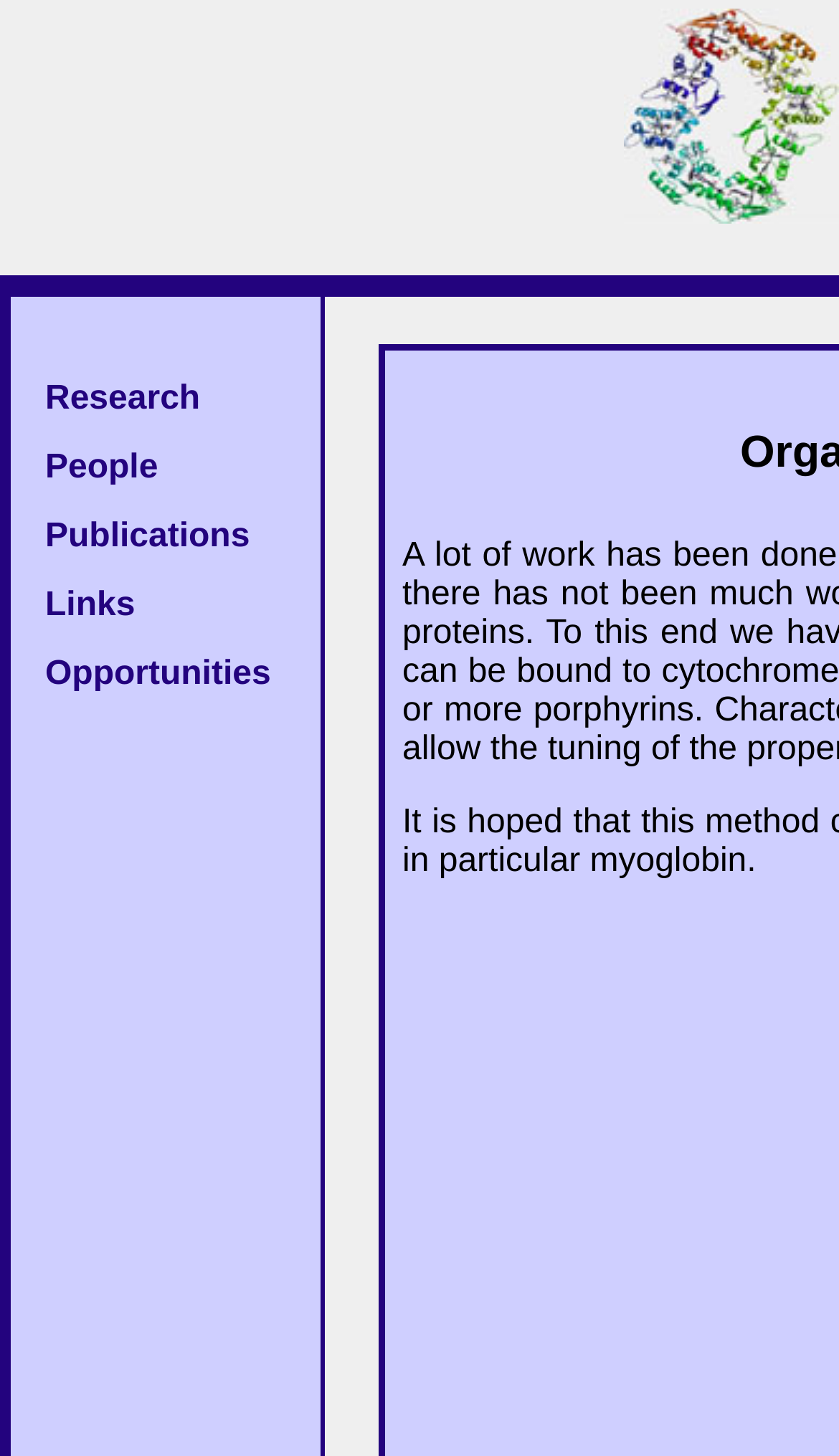Given the webpage screenshot and the description, determine the bounding box coordinates (top-left x, top-left y, bottom-right x, bottom-right y) that define the location of the UI element matching this description: Research

[0.054, 0.261, 0.239, 0.287]